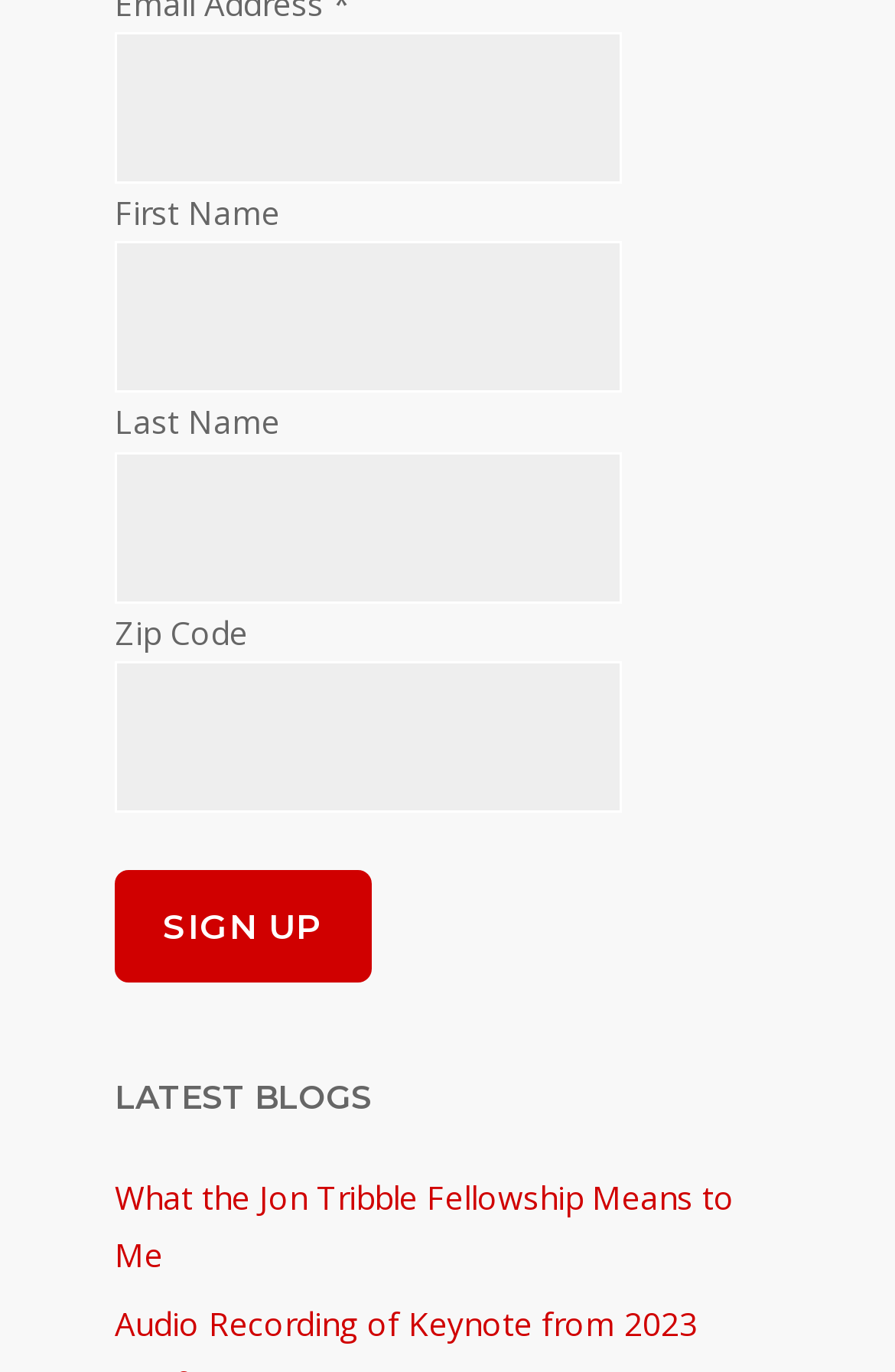Provide the bounding box coordinates for the UI element that is described as: "parent_node: Last Name name="LNAME"".

[0.128, 0.329, 0.695, 0.439]